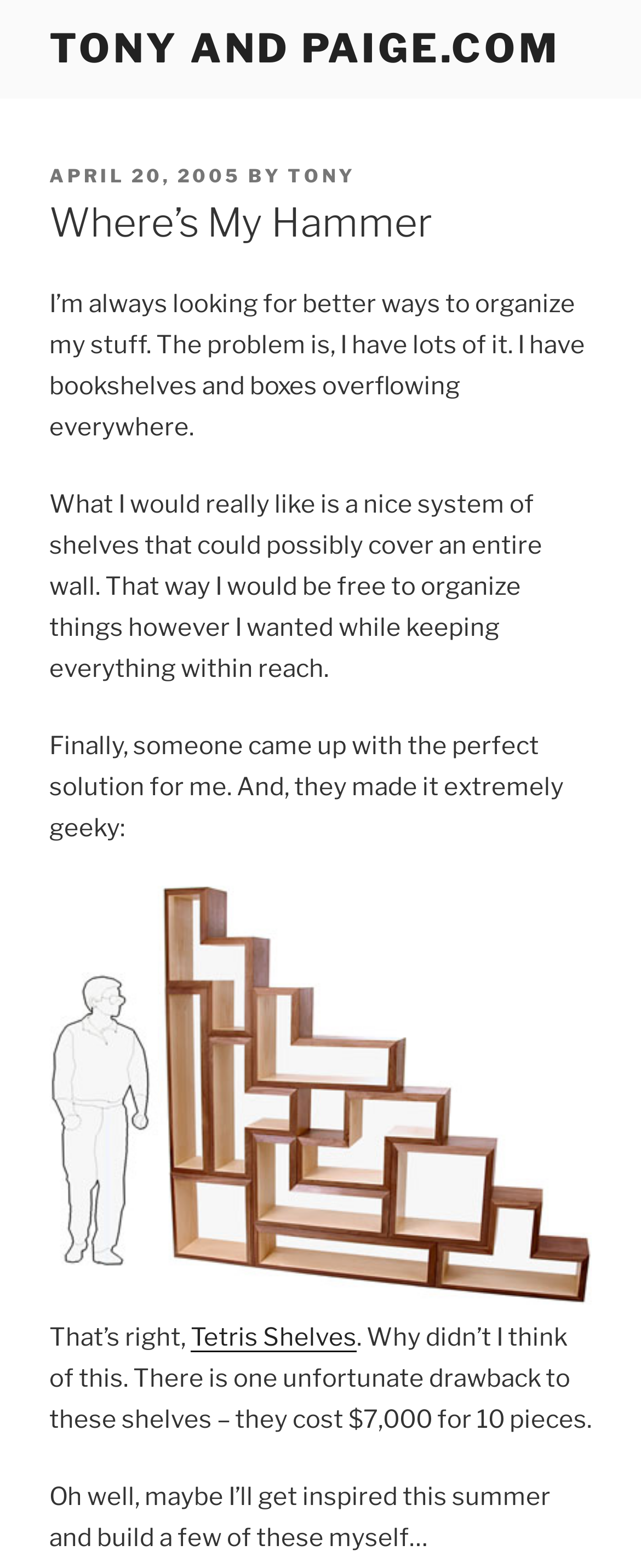What is the author considering doing instead of buying the Tetris Shelves?
Please give a detailed answer to the question using the information shown in the image.

The author mentions that they might get inspired this summer and build a few of the Tetris Shelves themselves, implying that they are considering a DIY approach instead of buying the expensive shelves.